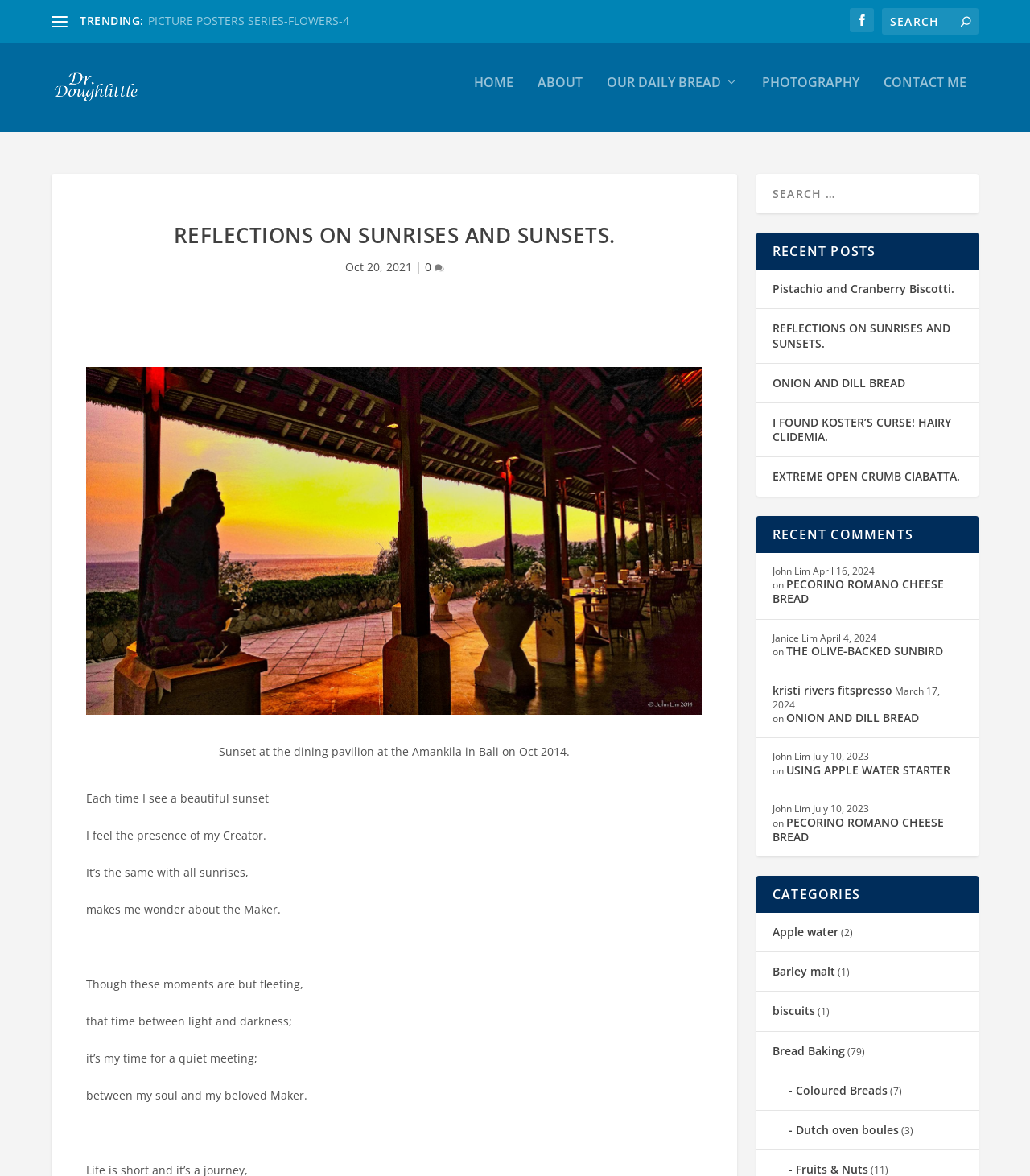Find the coordinates for the bounding box of the element with this description: "ONION AND DILL BREAD".

[0.763, 0.604, 0.892, 0.617]